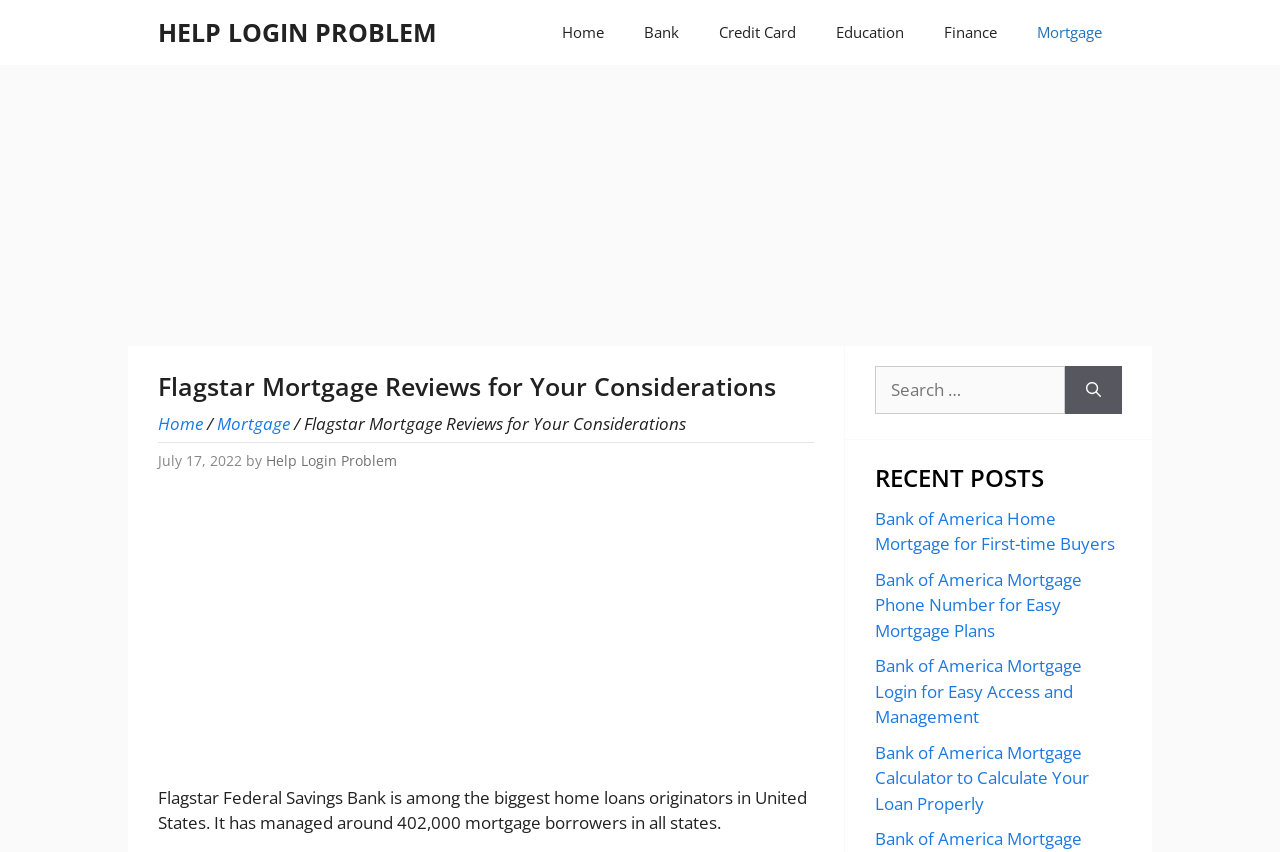What is the date mentioned on the webpage?
Answer the question with a single word or phrase by looking at the picture.

July 17, 2022